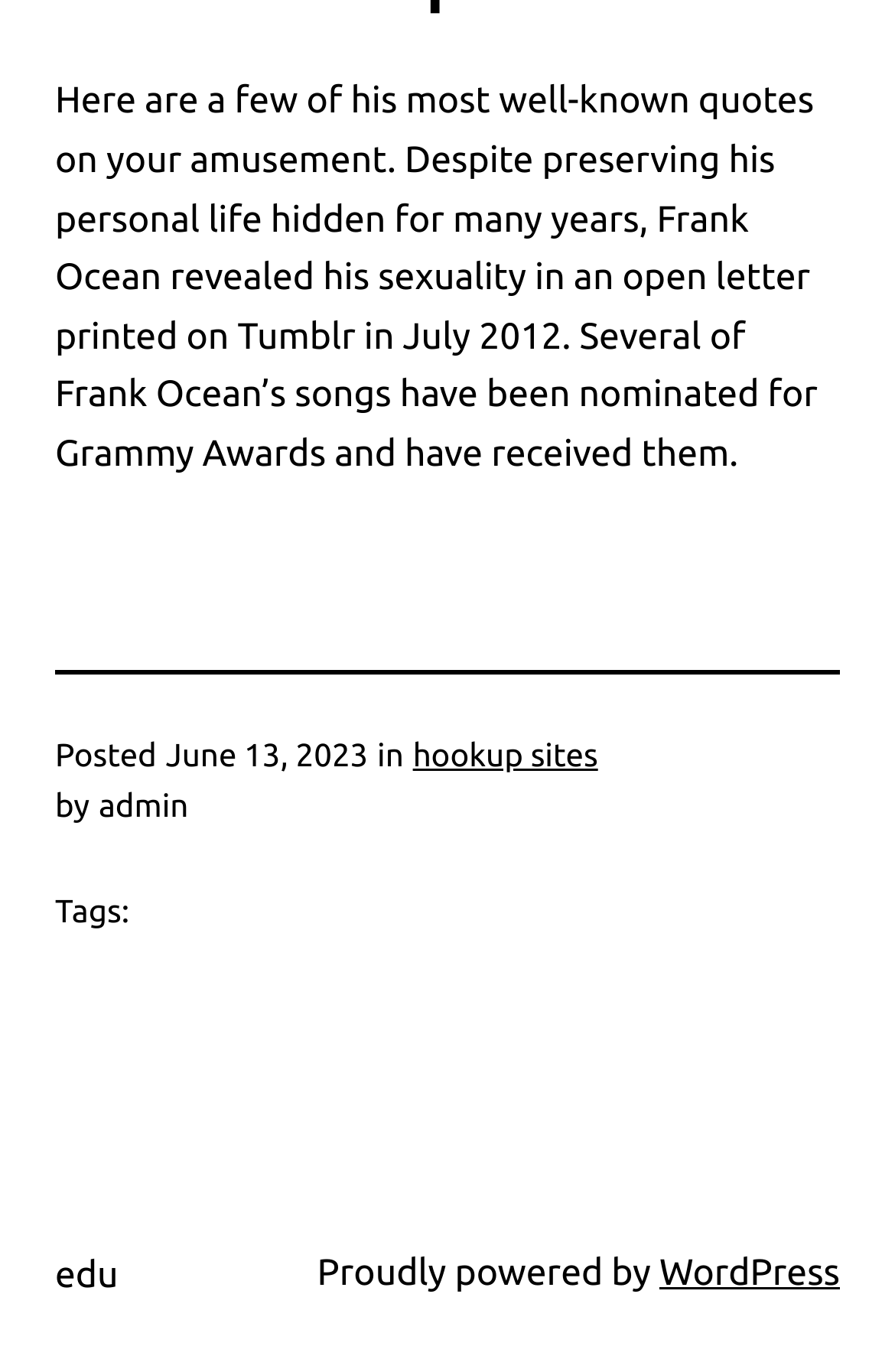What is the topic of the quotes mentioned?
Relying on the image, give a concise answer in one word or a brief phrase.

Frank Ocean